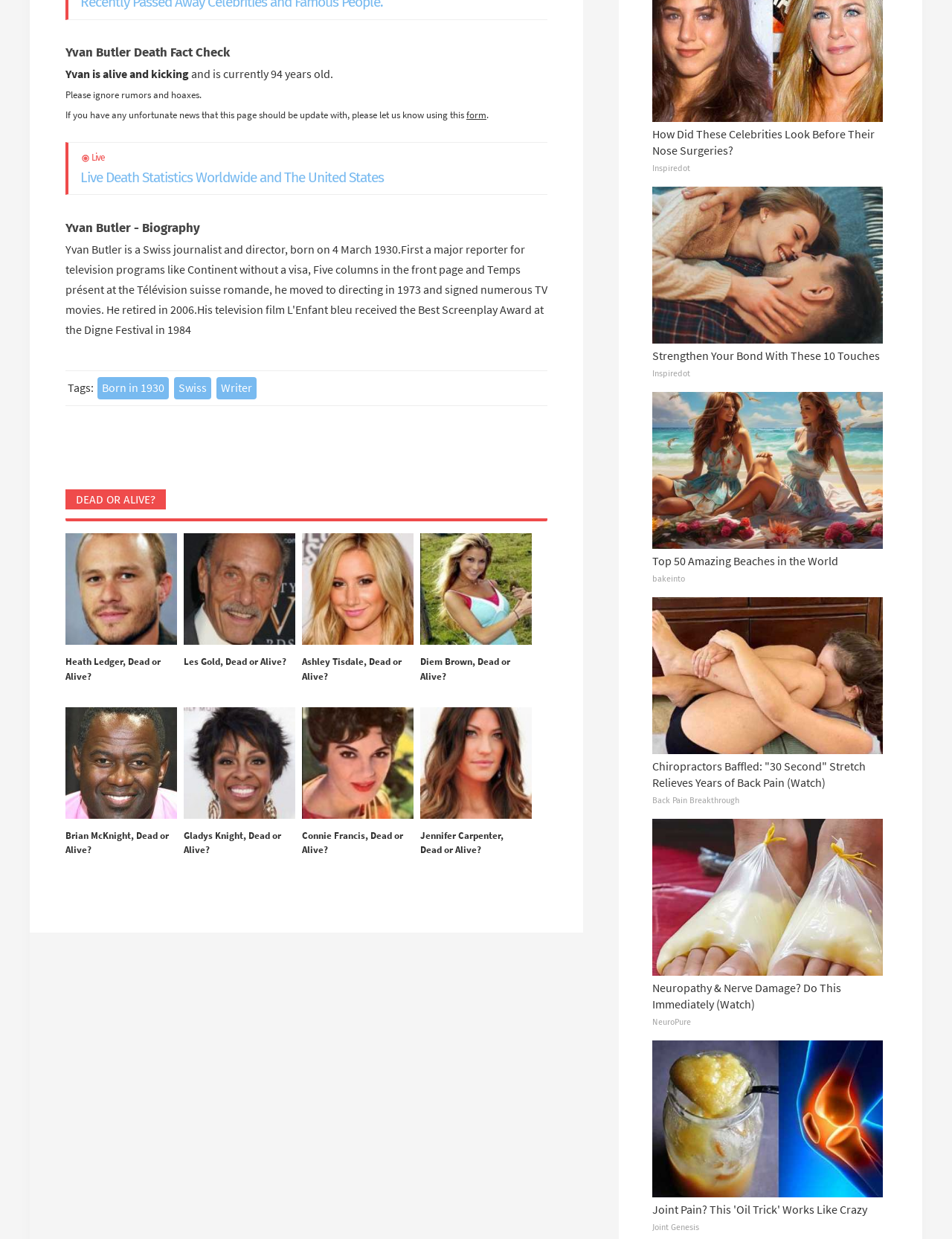Please provide a brief answer to the following inquiry using a single word or phrase:
What is the purpose of the 'Strengthen Your Bond With These 10 Touches' link?

To provide relationship advice